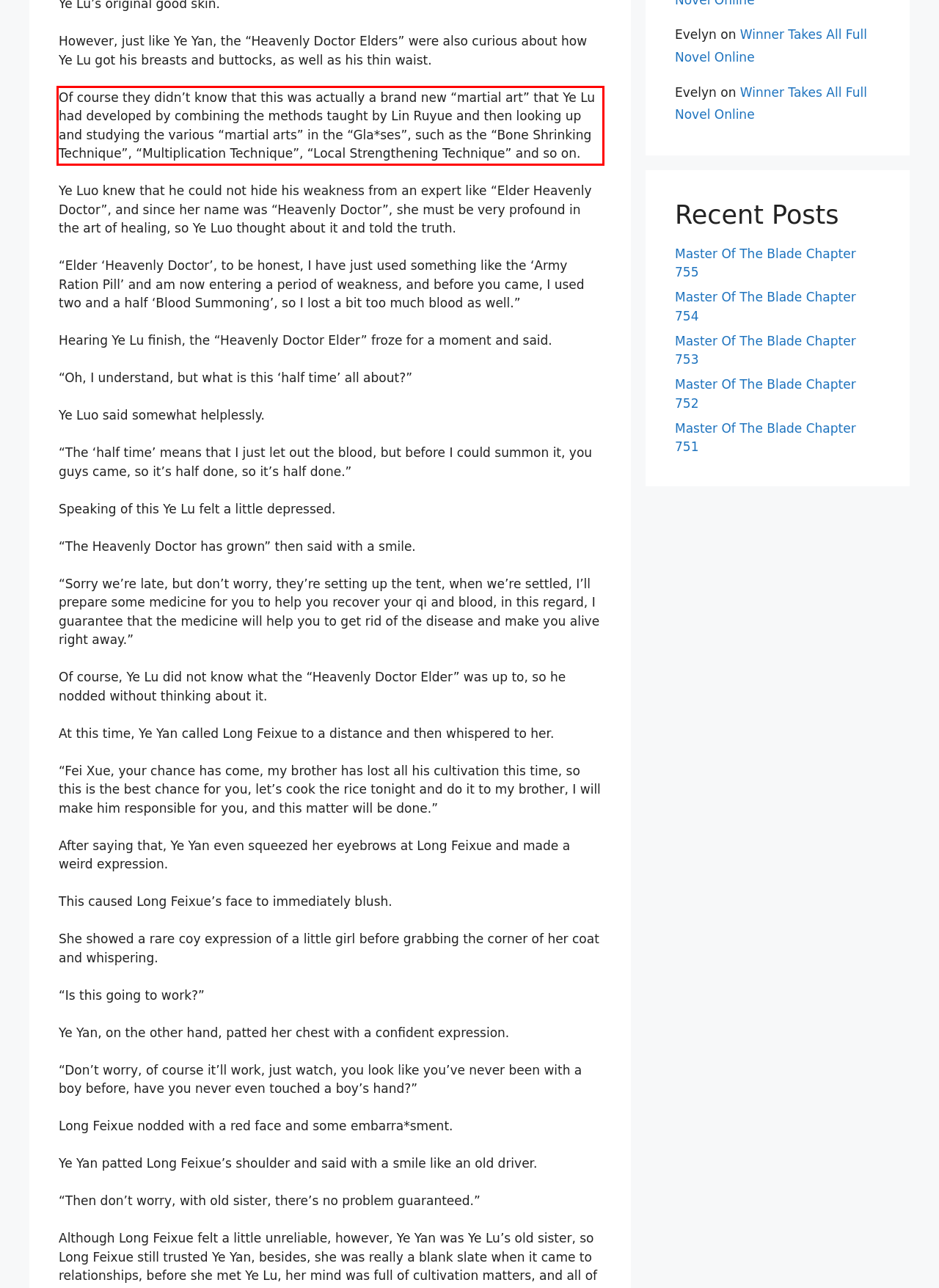You are given a screenshot showing a webpage with a red bounding box. Perform OCR to capture the text within the red bounding box.

Of course they didn’t know that this was actually a brand new “martial art” that Ye Lu had developed by combining the methods taught by Lin Ruyue and then looking up and studying the various “martial arts” in the “Gla*ses”, such as the “Bone Shrinking Technique”, “Multiplication Technique”, “Local Strengthening Technique” and so on.